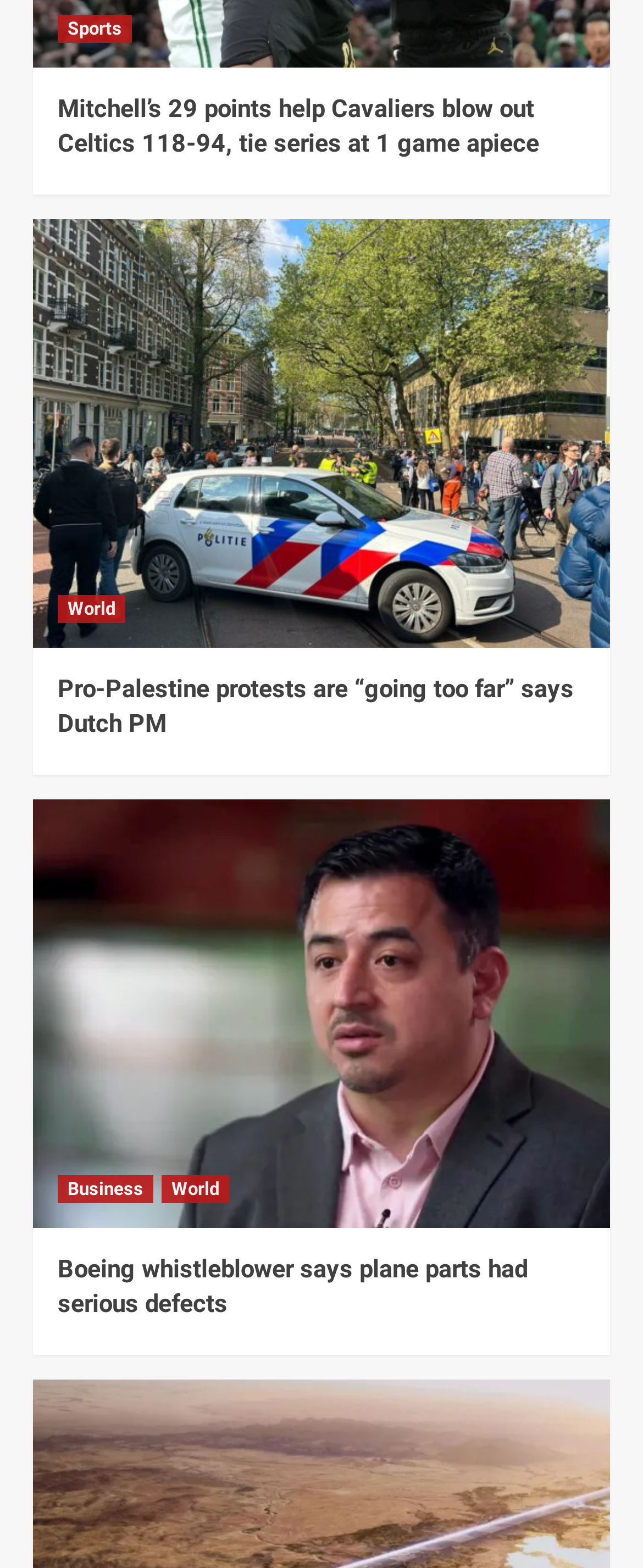Based on the image, please respond to the question with as much detail as possible:
What is the category of the first news article?

The first news article has a link 'Sports' above it, which suggests that the category of this article is Sports.